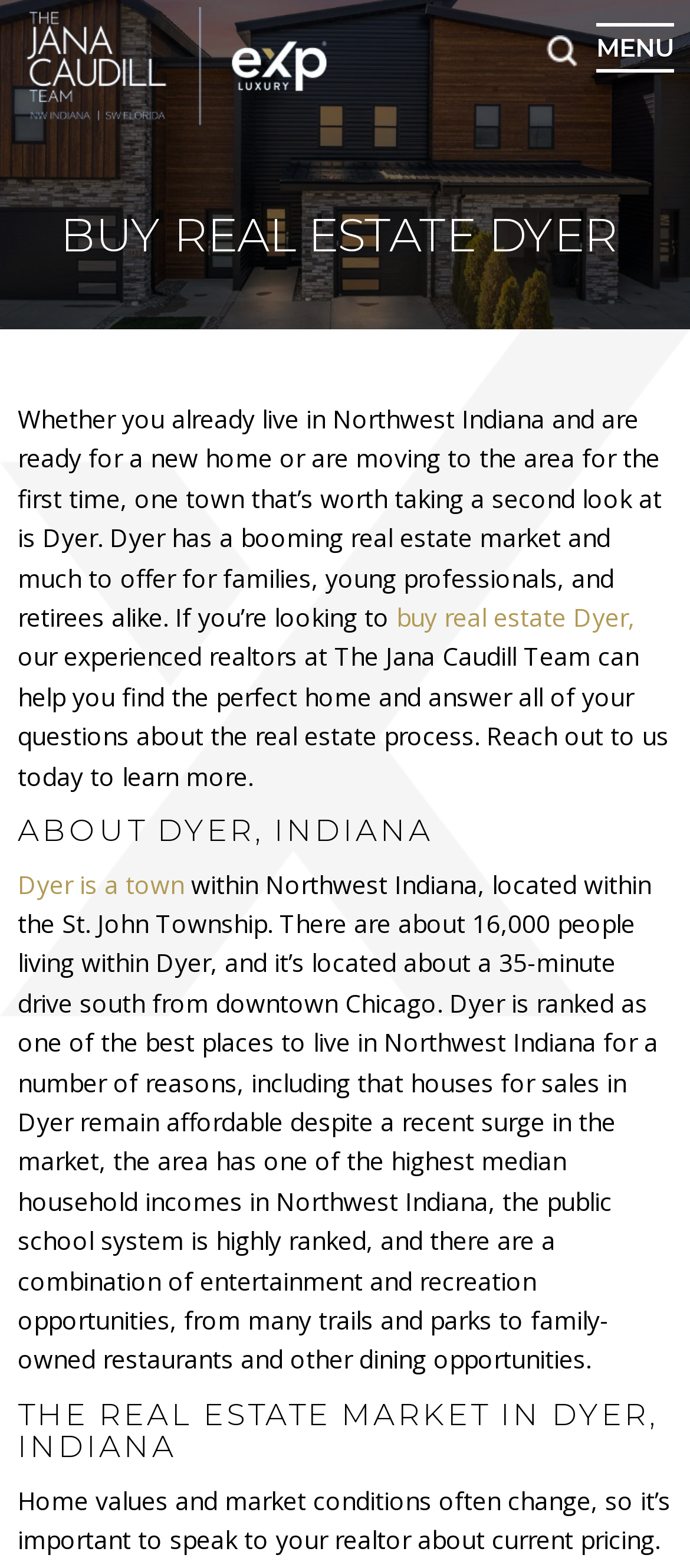Respond to the question below with a single word or phrase:
What is the focus of the webpage?

Real estate in Dyer, Indiana